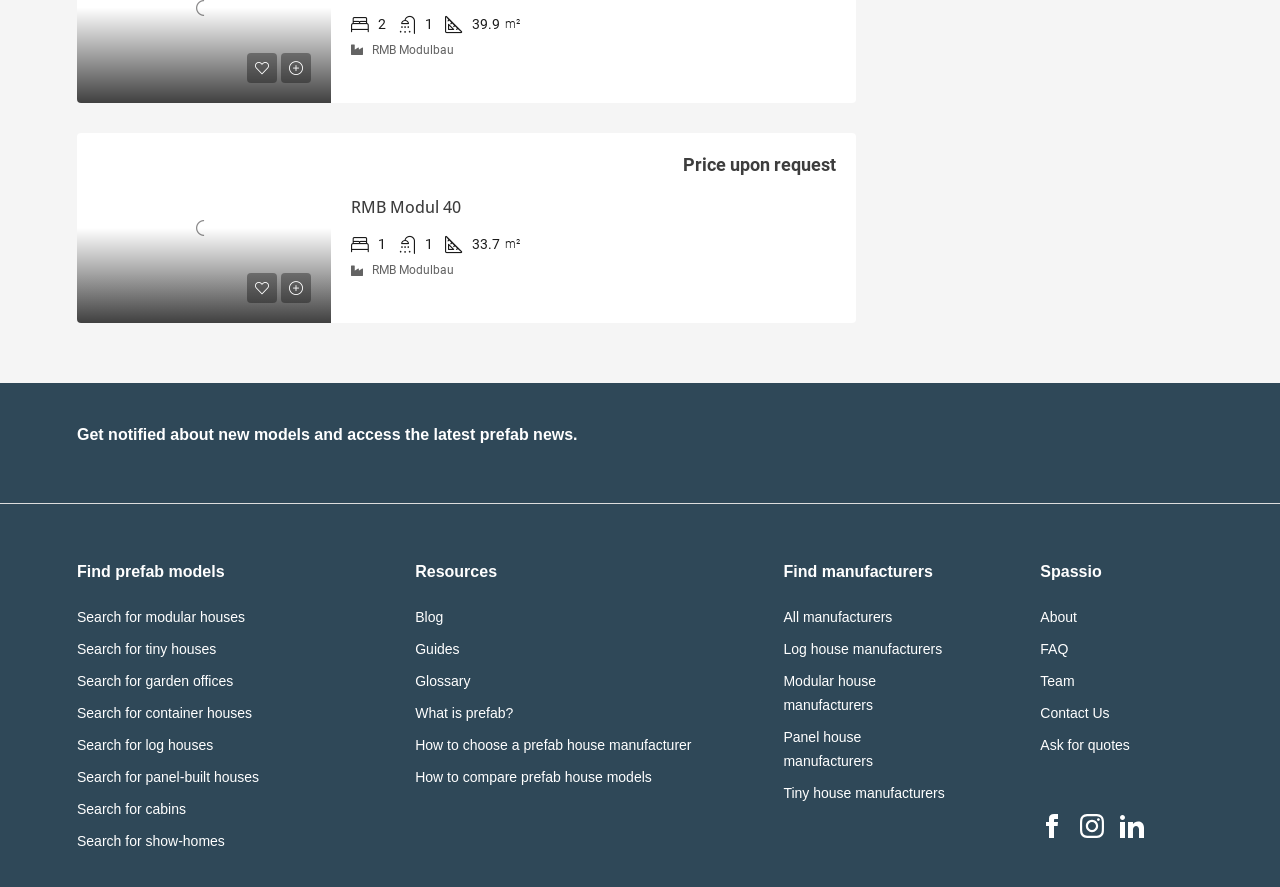Please determine the bounding box coordinates of the section I need to click to accomplish this instruction: "Get notified about new models and access the latest prefab news".

[0.06, 0.481, 0.451, 0.5]